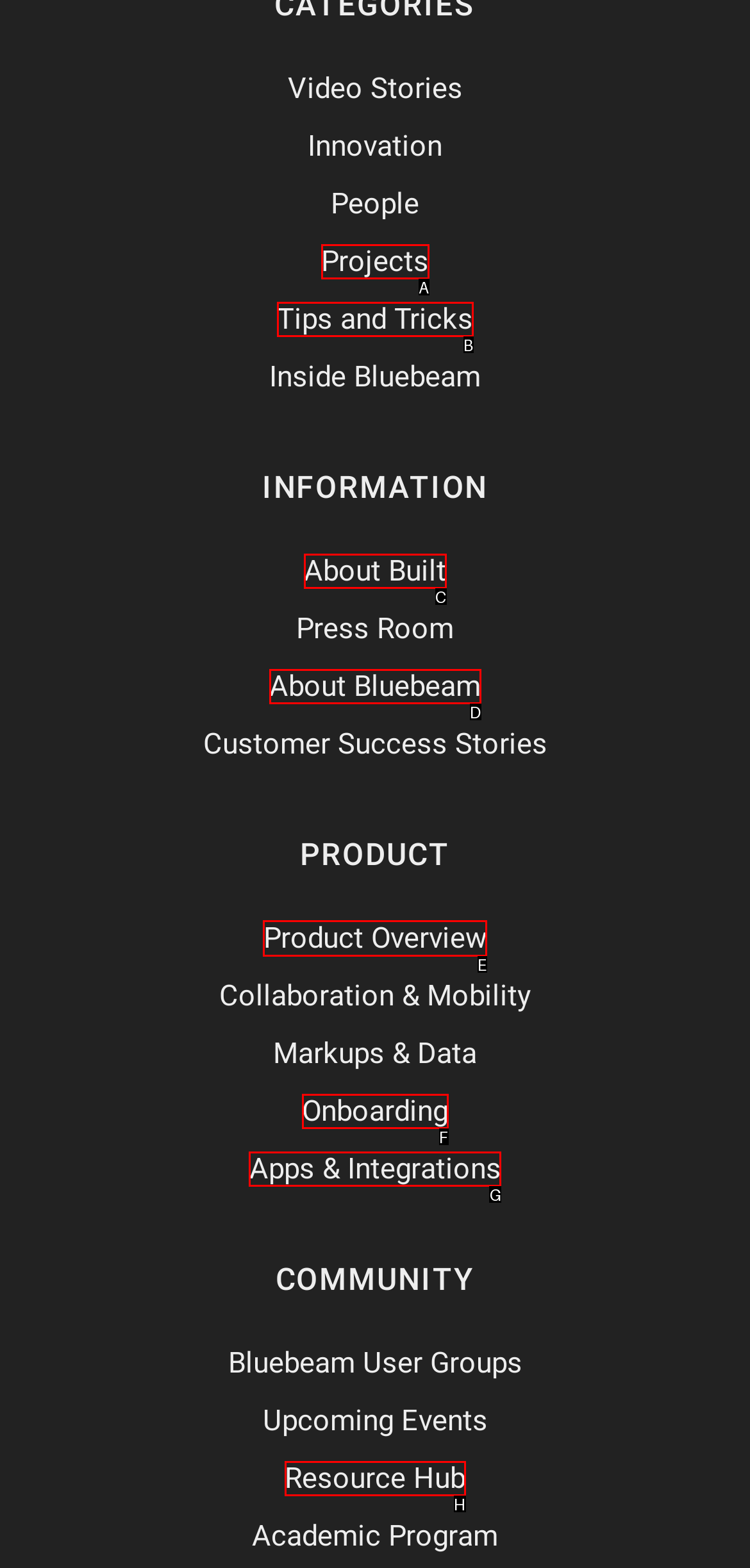From the given options, choose the one to complete the task: View June 2023
Indicate the letter of the correct option.

None